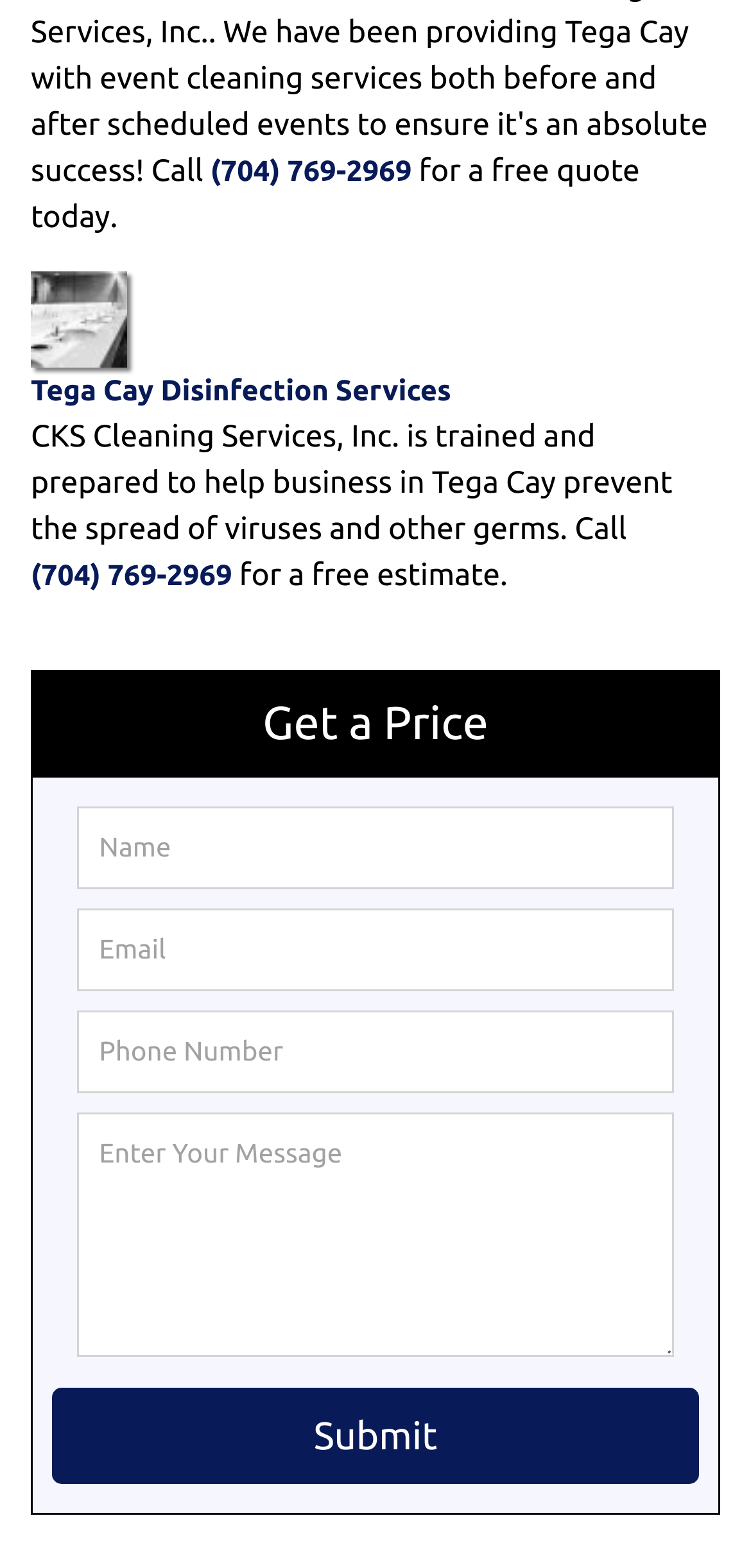Pinpoint the bounding box coordinates of the area that should be clicked to complete the following instruction: "Click to learn more about Tega Cay Disinfection Services". The coordinates must be given as four float numbers between 0 and 1, i.e., [left, top, right, bottom].

[0.041, 0.174, 0.959, 0.26]